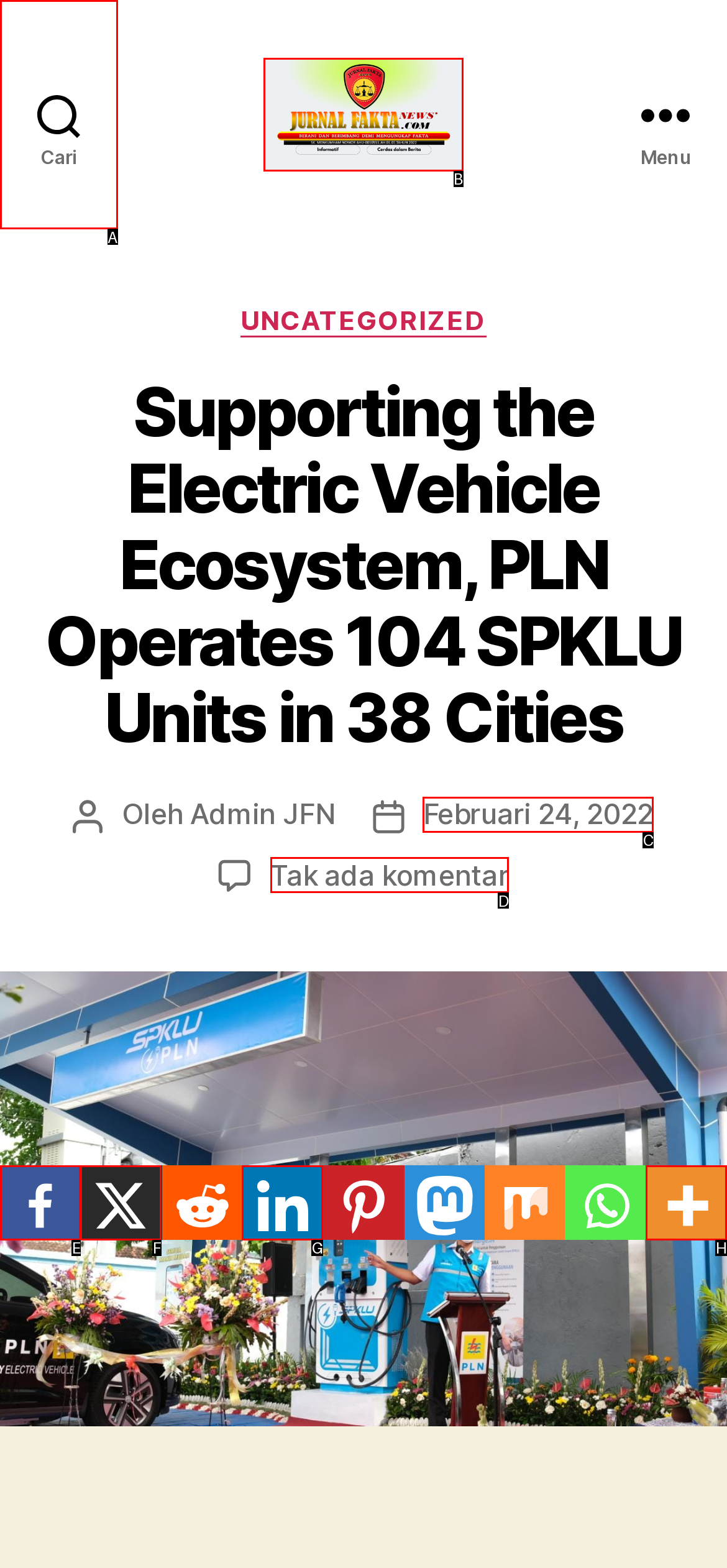Identify the HTML element I need to click to complete this task: Visit JURNAL FAKTA NEWS.COM Provide the option's letter from the available choices.

B